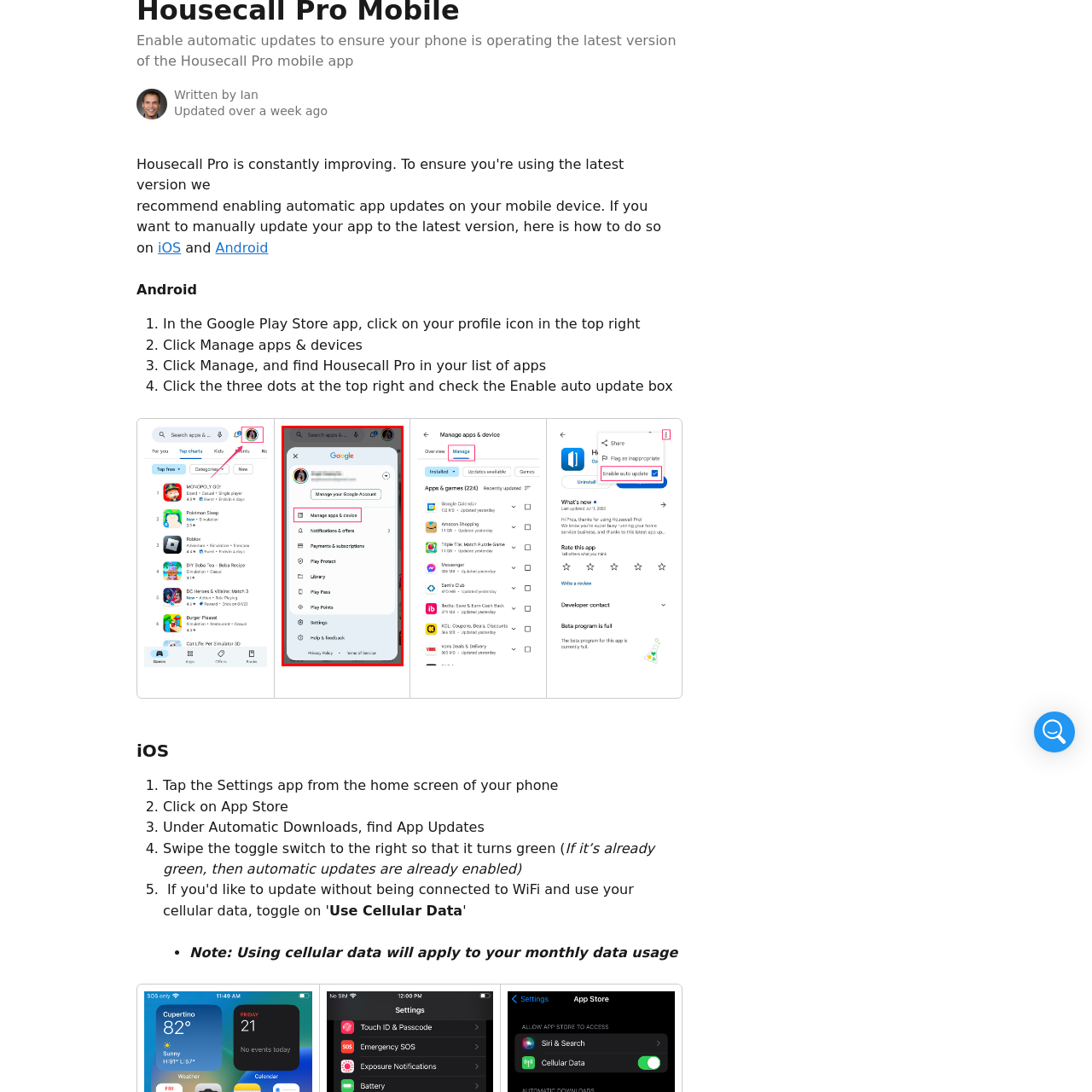Generate a detailed caption for the image contained in the red outlined area.

The image displays a Google interface on a mobile device, showcasing a menu that allows users to manage their apps and device settings. Centrally highlighted is the section labeled "Manage apps & devices," which is likely a focal point for users aiming to keep their applications updated and organized. The menu includes various options such as Notifications & offers, Payments & subscriptions, Play Protect, and others, indicating a comprehensive approach to app management. This interface exemplifies how users can navigate their device settings for efficient app handling, emphasizing the importance of regular updates for maintaining smooth functionality.